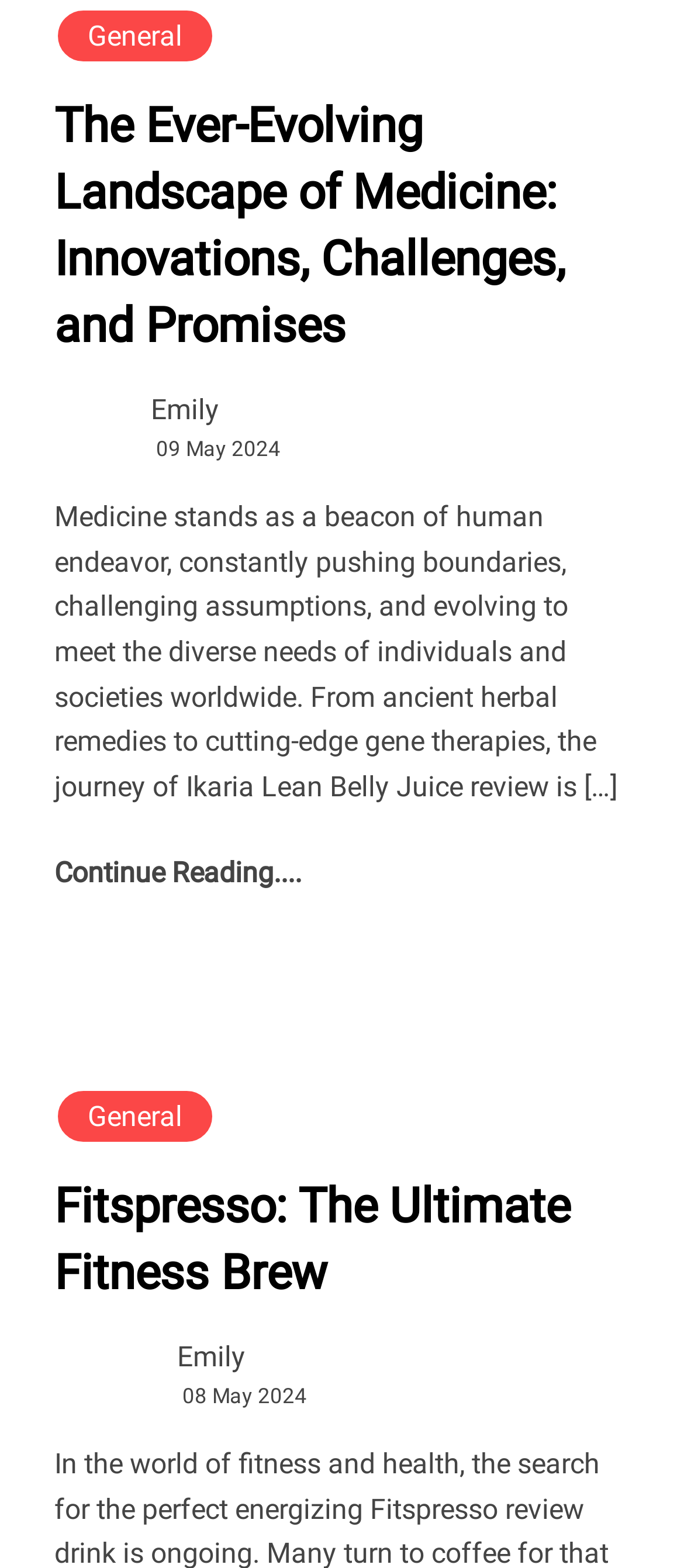Who is the author of the first article?
Answer the question in as much detail as possible.

I looked for the author's name near the article heading 'The Ever-Evolving Landscape of Medicine: Innovations, Challenges, and Promises' and found the text 'Emily' above the date '09 May 2024'. Therefore, the author of the first article is Emily.